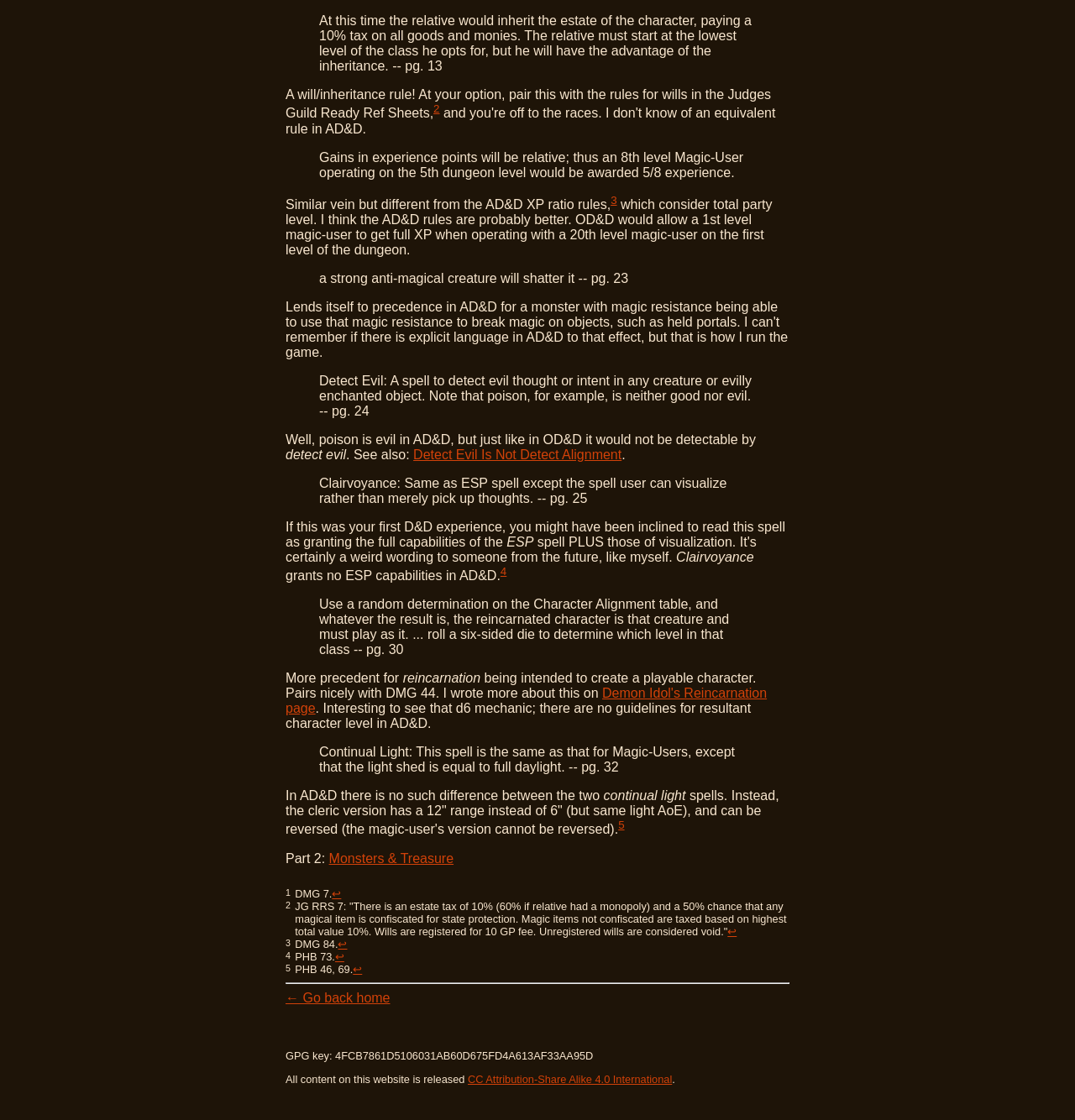Using the element description: "← Go back home", determine the bounding box coordinates for the specified UI element. The coordinates should be four float numbers between 0 and 1, [left, top, right, bottom].

[0.266, 0.884, 0.363, 0.897]